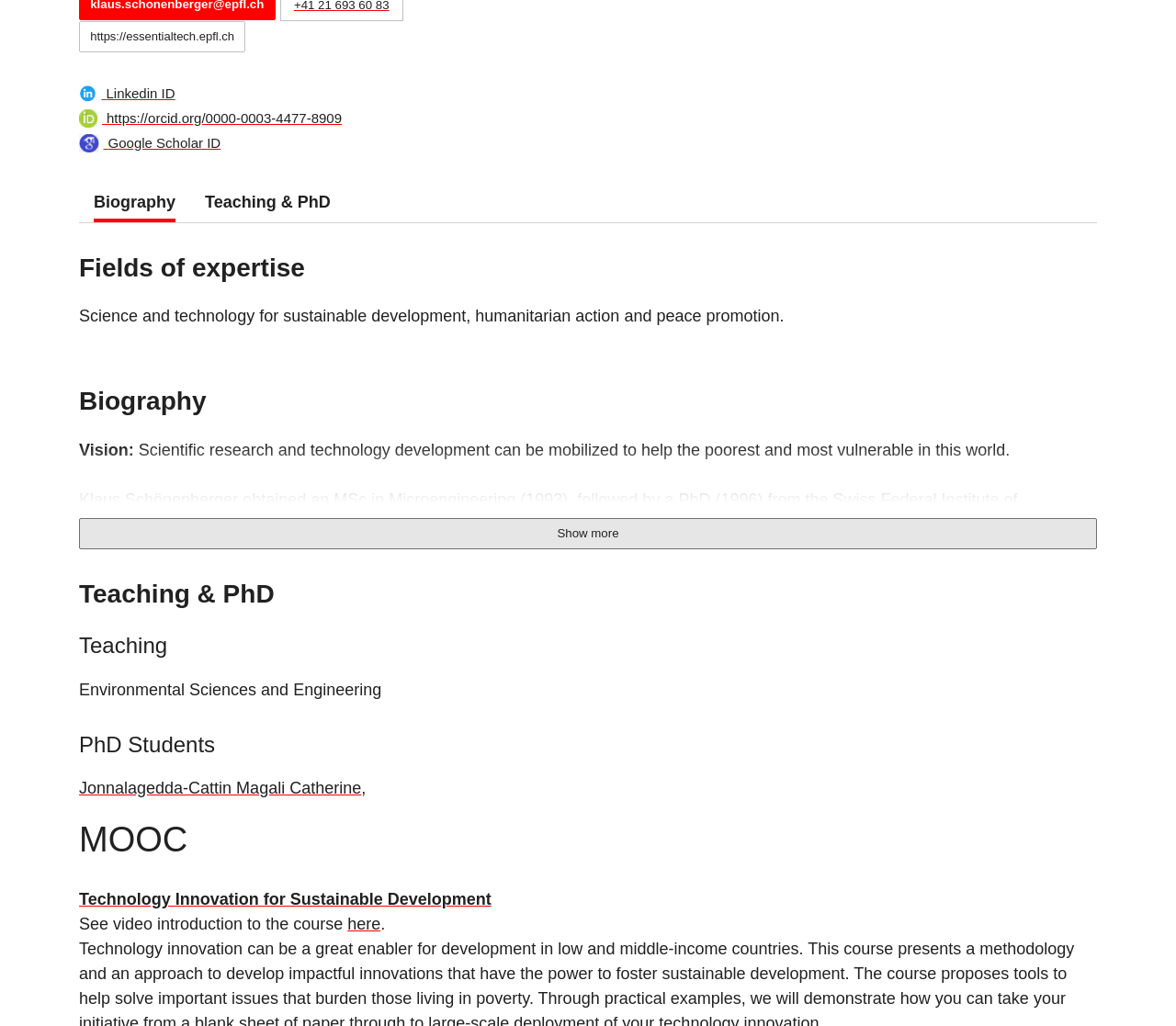Determine the bounding box coordinates for the HTML element mentioned in the following description: "Pristem SA". The coordinates should be a list of four floats ranging from 0 to 1, represented as [left, top, right, bottom].

[0.408, 0.962, 0.478, 0.98]